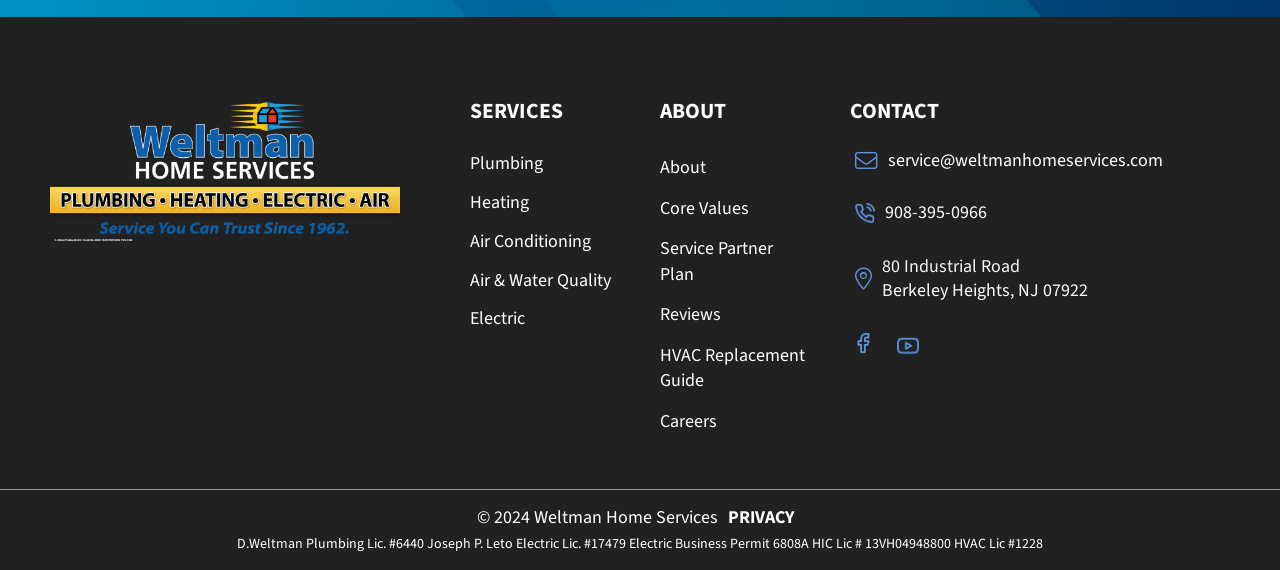Locate the bounding box coordinates of the area you need to click to fulfill this instruction: 'Click on the Plumbing service'. The coordinates must be in the form of four float numbers ranging from 0 to 1: [left, top, right, bottom].

[0.367, 0.254, 0.484, 0.322]